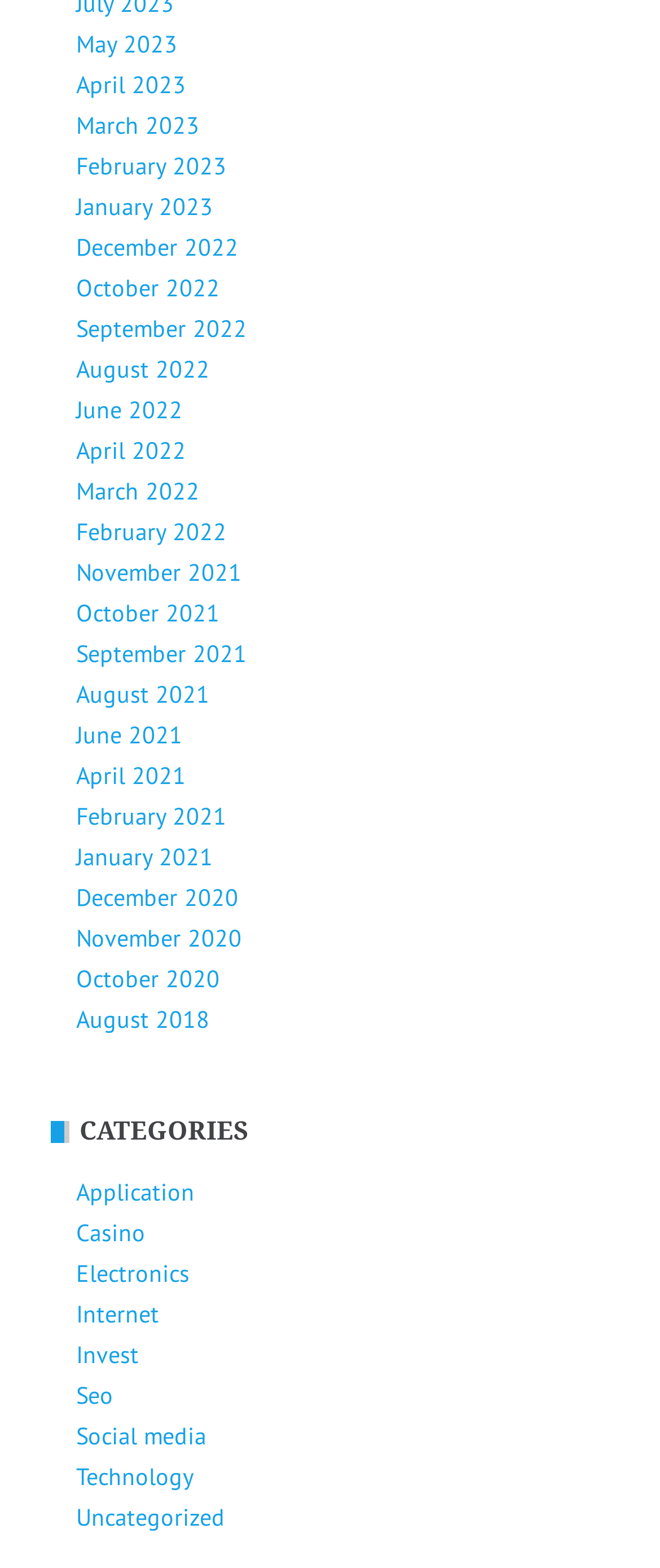Give a one-word or short phrase answer to this question: 
How many months are listed?

24